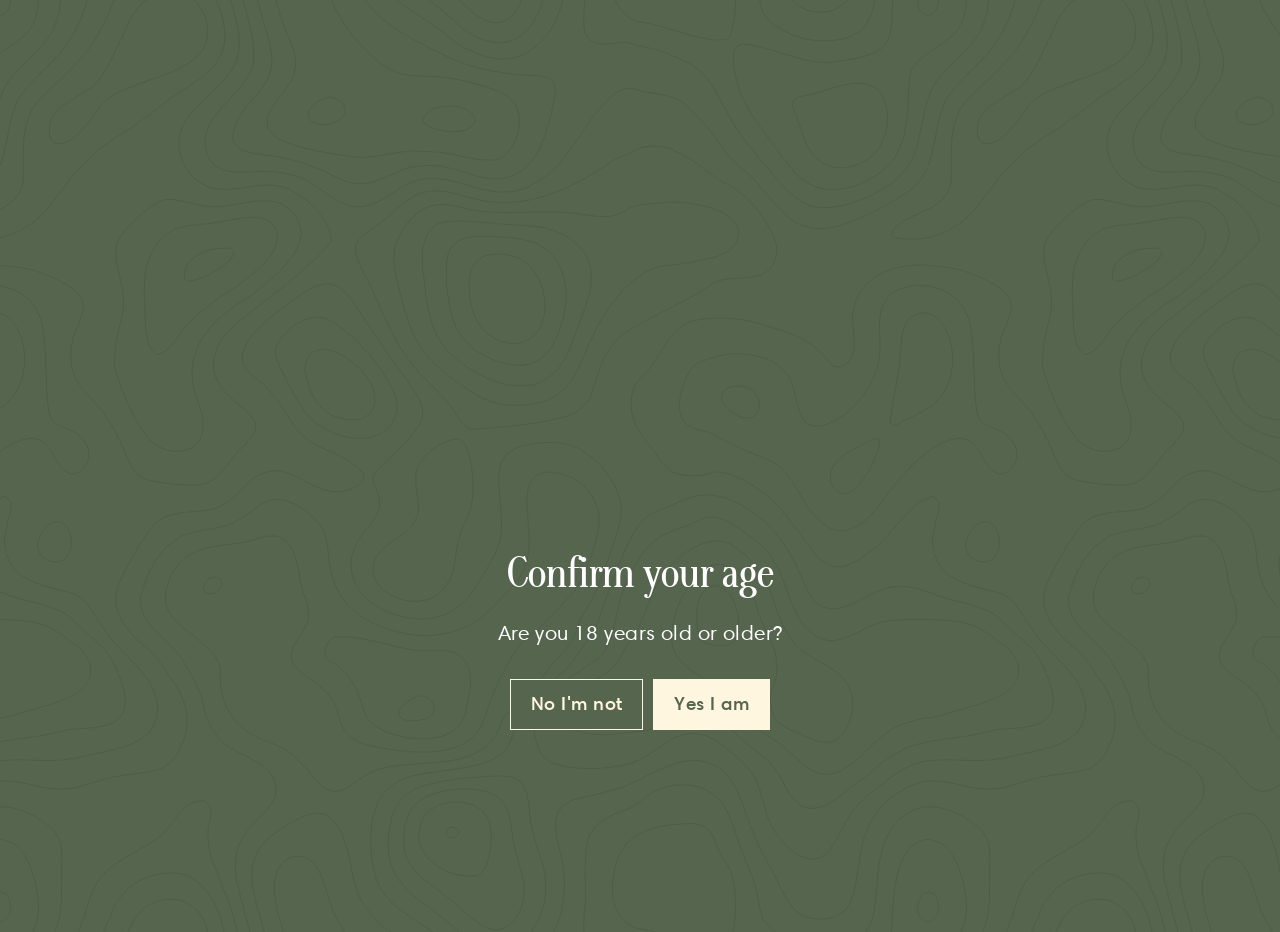Find and provide the bounding box coordinates for the UI element described with: "Creative Commons Attribution-NonCommercial-ShareAlike".

None